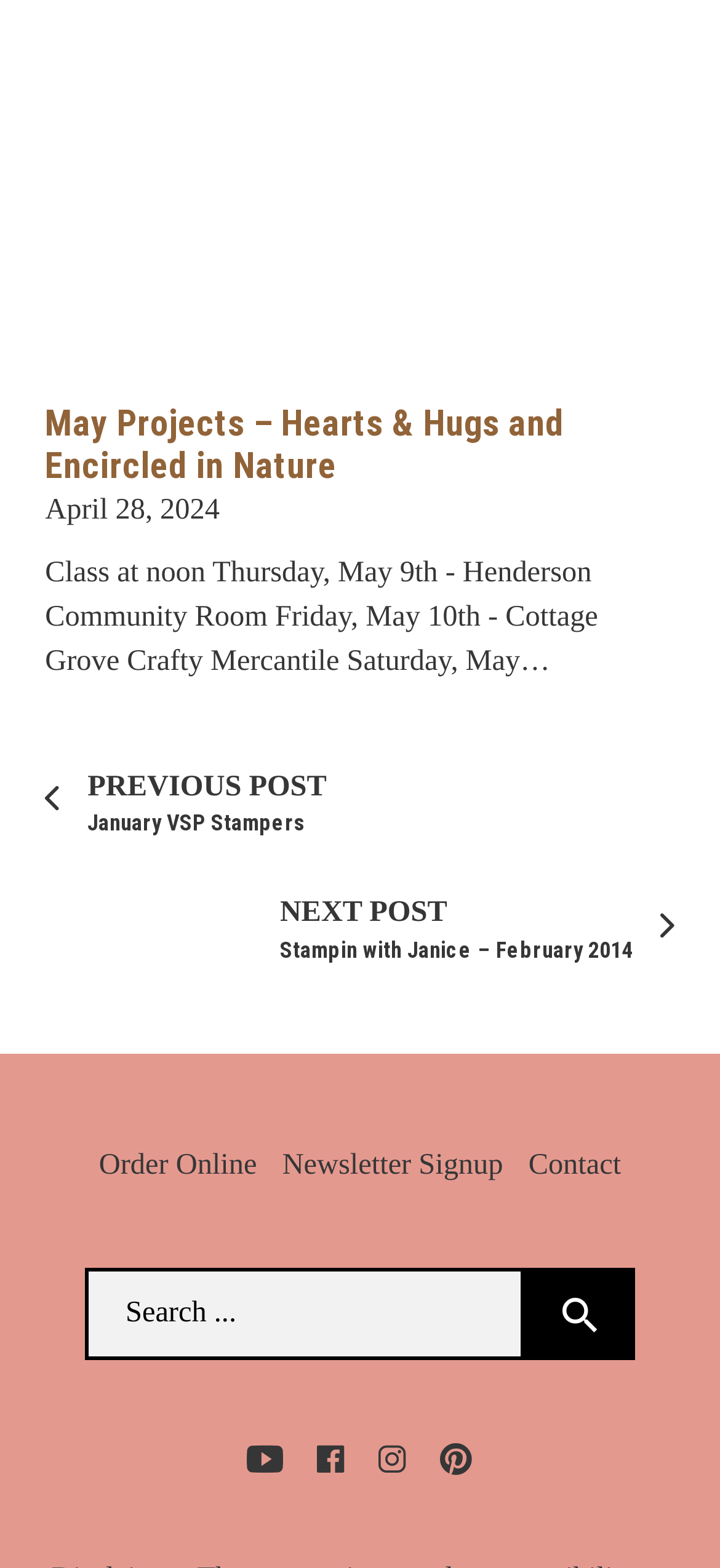From the webpage screenshot, predict the bounding box coordinates (top-left x, top-left y, bottom-right x, bottom-right y) for the UI element described here: Follow us on YouTube

[0.342, 0.919, 0.394, 0.942]